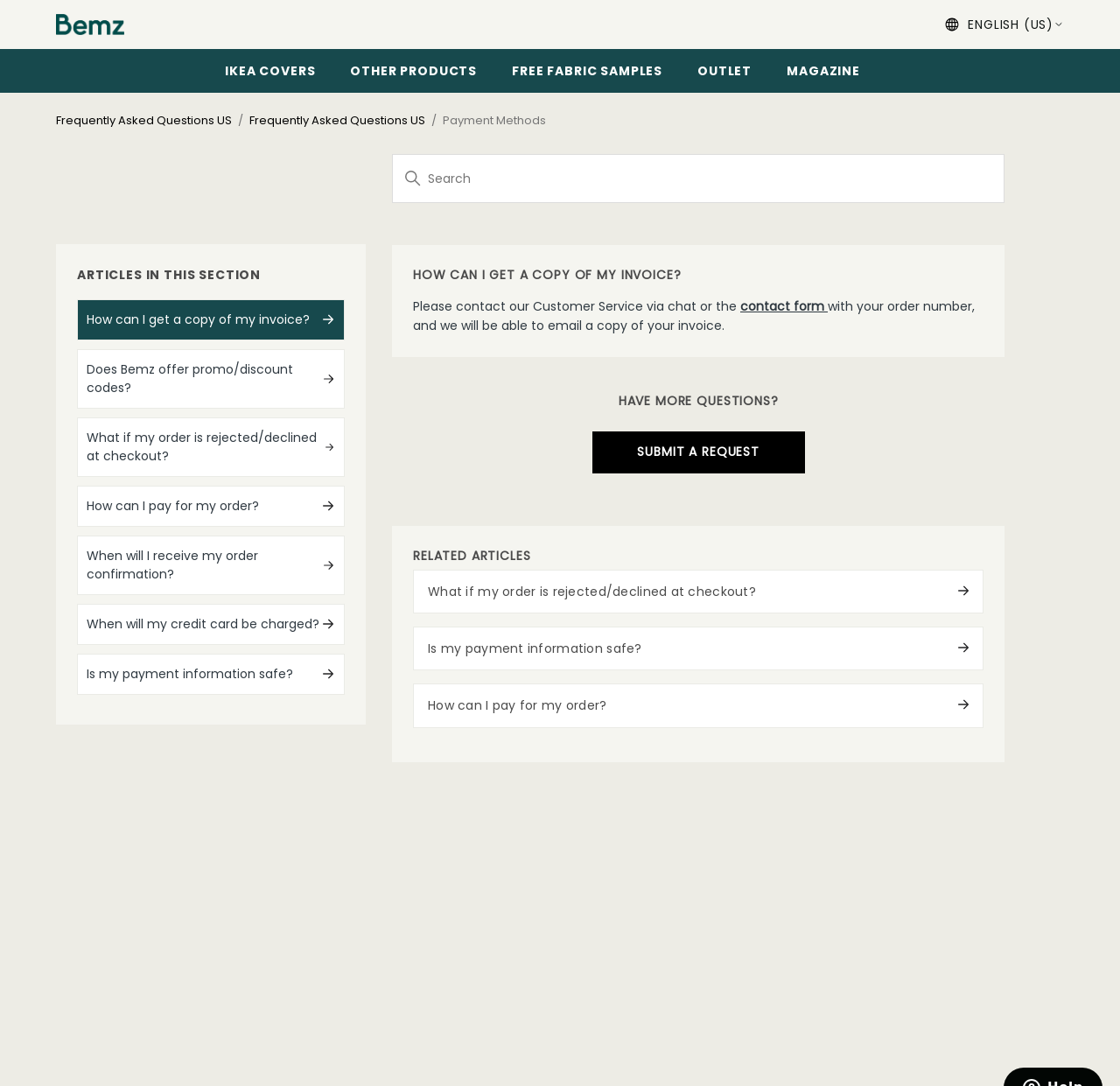Produce an extensive caption that describes everything on the webpage.

This webpage is a Frequently Asked Questions (FAQ) page from IKEA's Help Center. At the top left, there is a link to the Help Center home page, accompanied by an image. On the top right, there is a button to switch the language to English (US), with a dropdown menu indicated by an image. 

Below the language button, there are five links to different categories: IKEA COVERS, OTHER PRODUCTS, FREE FABRIC SAMPLES, OUTLET, and MAGAZINE. 

The main content of the page is divided into two sections. On the left, there is a list of links to different FAQ sections, including Frequently Asked Questions US, Payment Methods, and others. 

On the right, there is an article with a heading "HOW CAN I GET A COPY OF MY INVOICE?" followed by a paragraph of text explaining how to obtain a copy of an invoice. The text is divided into three parts, with a link to a contact form in the middle. 

Below the paragraph, there is a search bar with a search box and a magnifying glass icon. 

Further down, there are links to related articles, including "What if my order is rejected/declined at checkout?", "Is my payment information safe?", and "How can I pay for my order?". 

At the bottom of the page, there is a section with a heading "RELATED ARTICLES" and a link to submit a request.